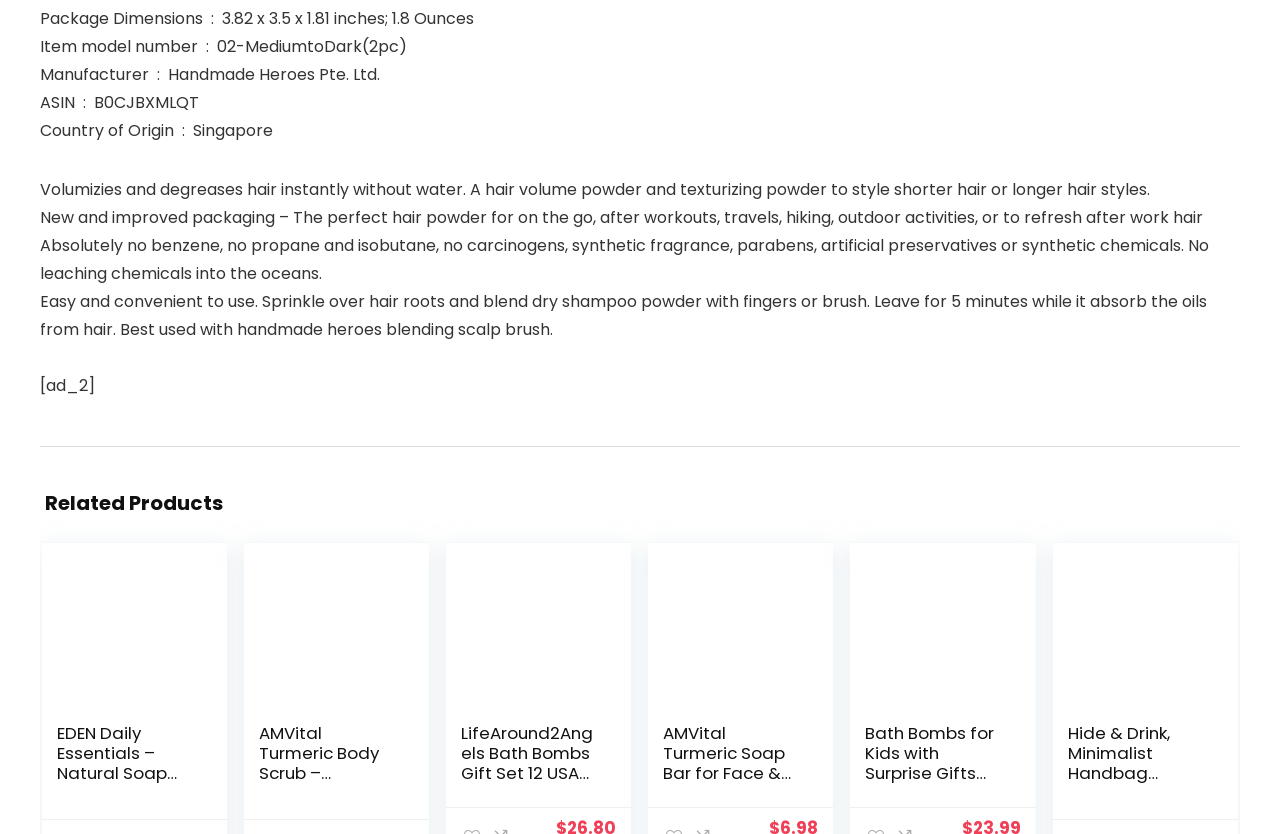Extract the bounding box for the UI element that matches this description: "× Handmade Products".

[0.373, 0.398, 0.627, 0.432]